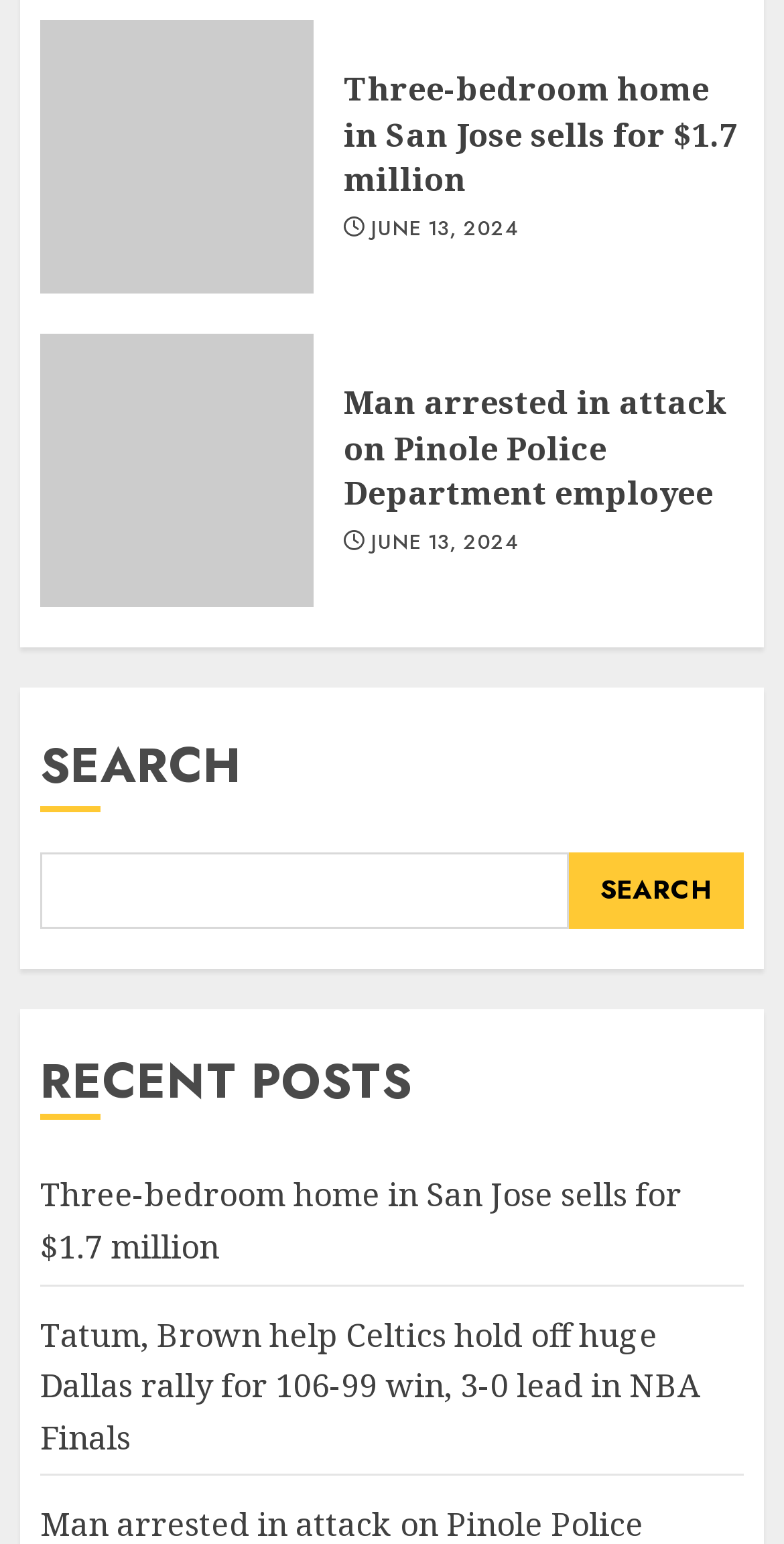Based on the image, provide a detailed and complete answer to the question: 
How many recent posts are displayed on the webpage?

The webpage has a heading 'RECENT POSTS' followed by two links, indicating that there are at least two recent posts displayed.